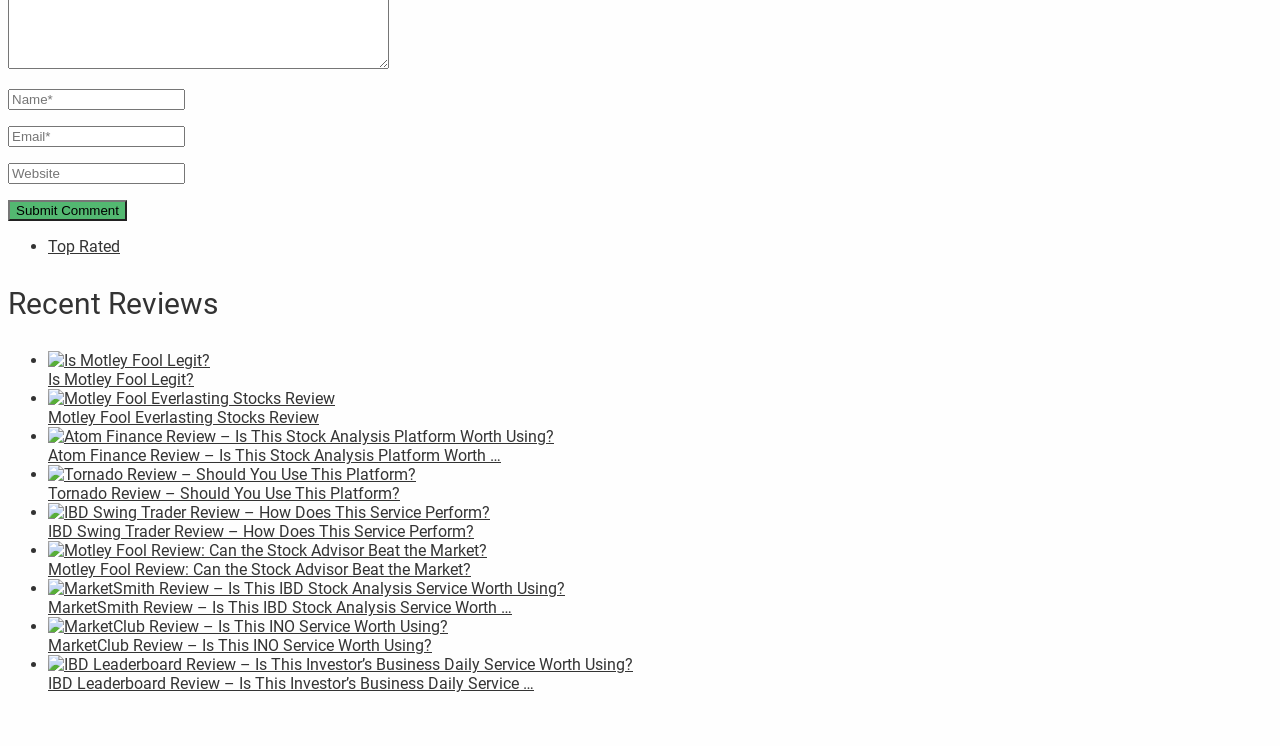What is the topic of the links in the list?
Answer with a single word or phrase by referring to the visual content.

Stock analysis services